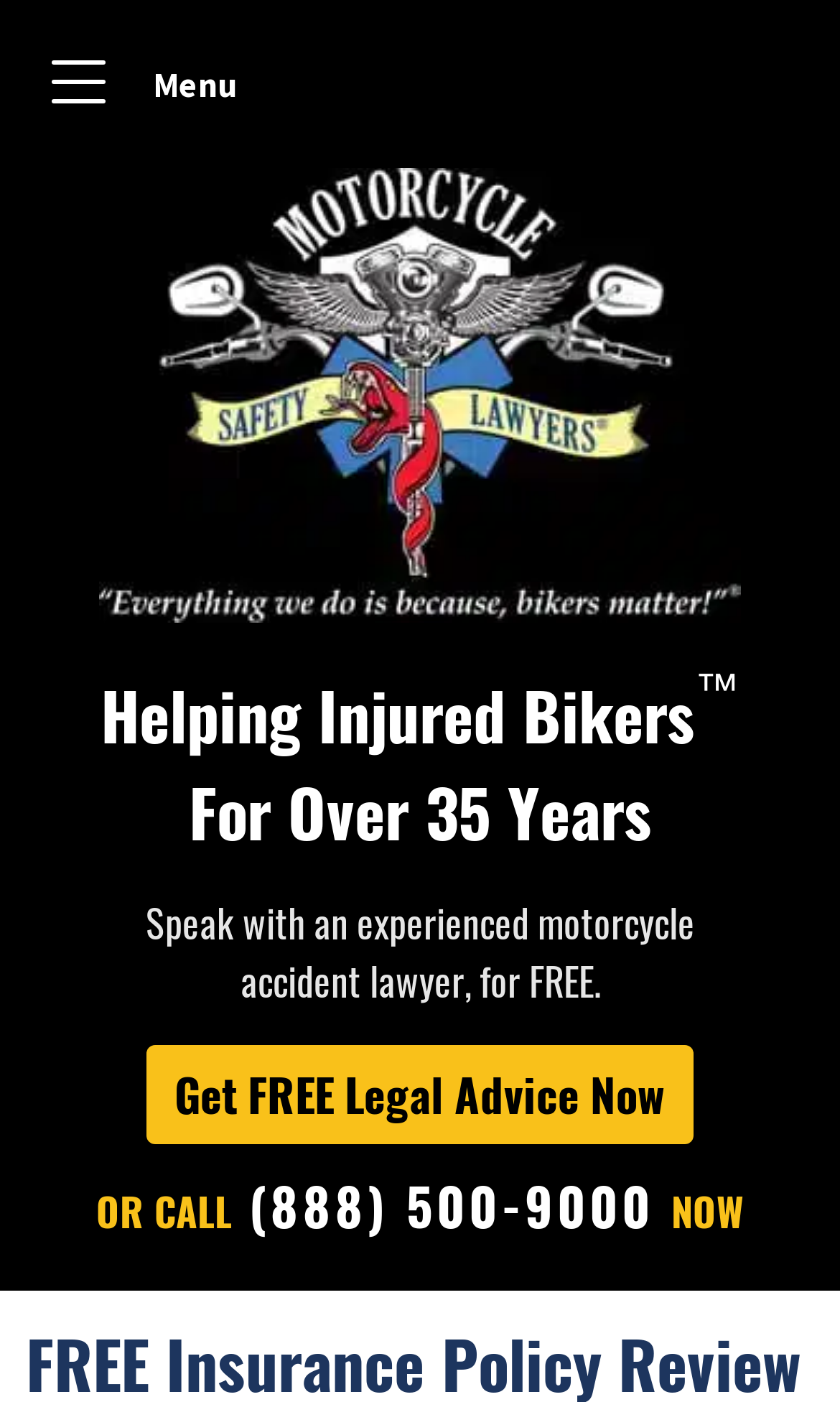Based on the element description Menu, identify the bounding box of the UI element in the given webpage screenshot. The coordinates should be in the format (top-left x, top-left y, bottom-right x, bottom-right y) and must be between 0 and 1.

[0.062, 0.018, 0.313, 0.101]